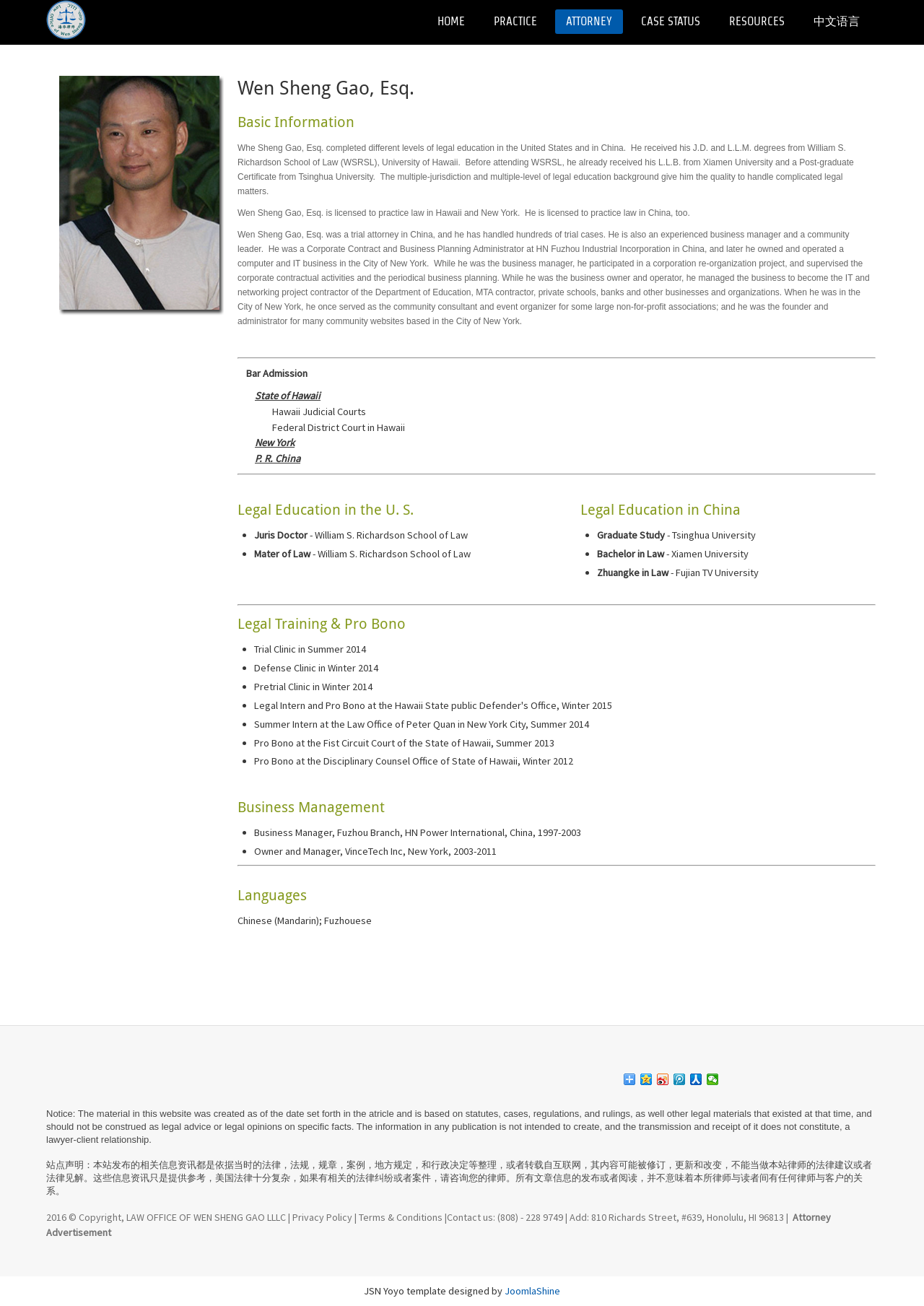Based on the image, provide a detailed response to the question:
In which states is the attorney licensed to practice law?

The information about the attorney's licenses can be found in the section 'Bar Admission' which lists 'State of Hawaii' and 'New York' as the states where the attorney is licensed to practice law.